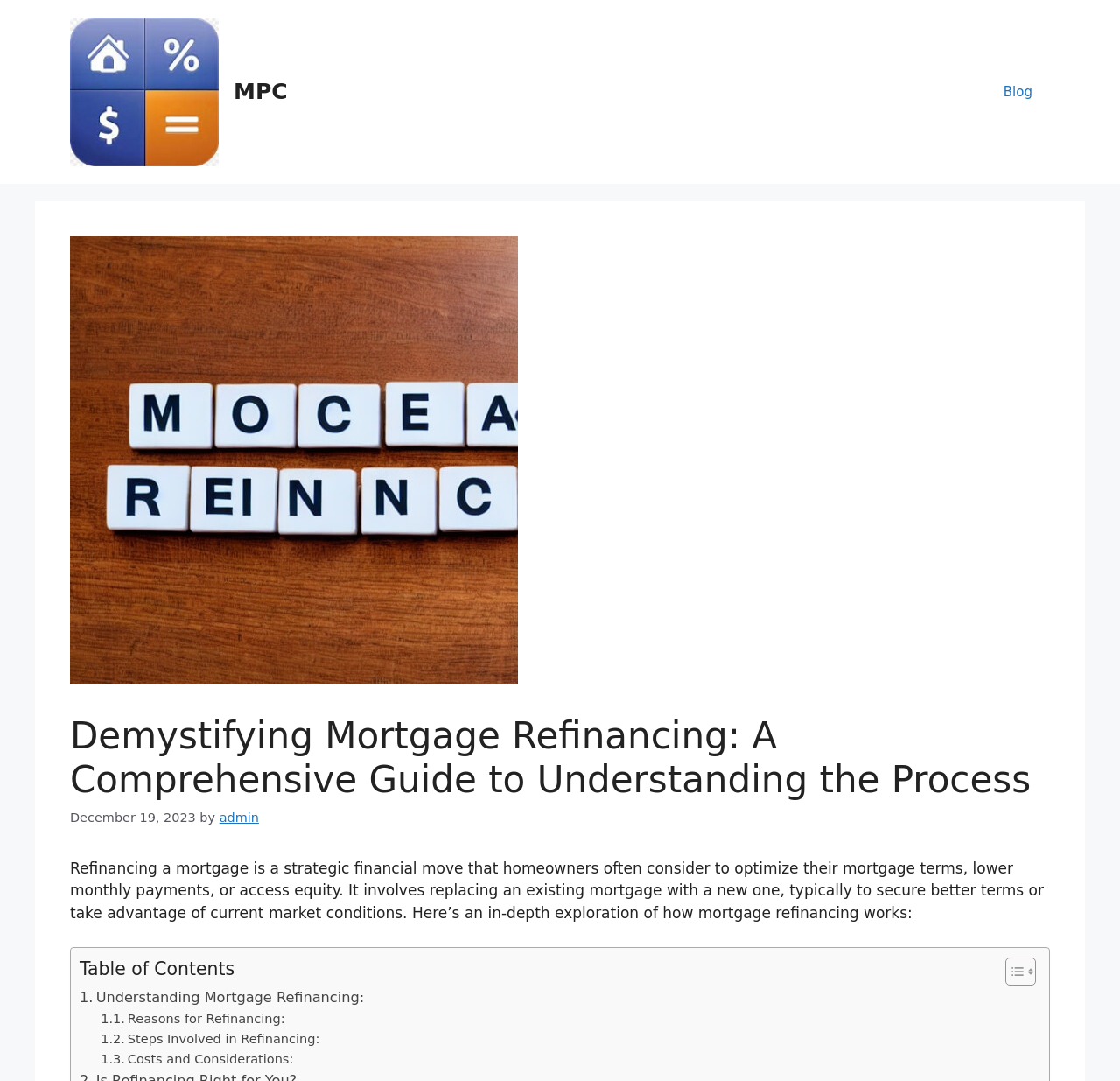What is the typical outcome of refinancing a mortgage?
Please elaborate on the answer to the question with detailed information.

The webpage states that refinancing a mortgage involves replacing an existing mortgage with a new one, typically to secure better terms or take advantage of current market conditions. This suggests that the typical outcome of refinancing a mortgage is to secure better terms.